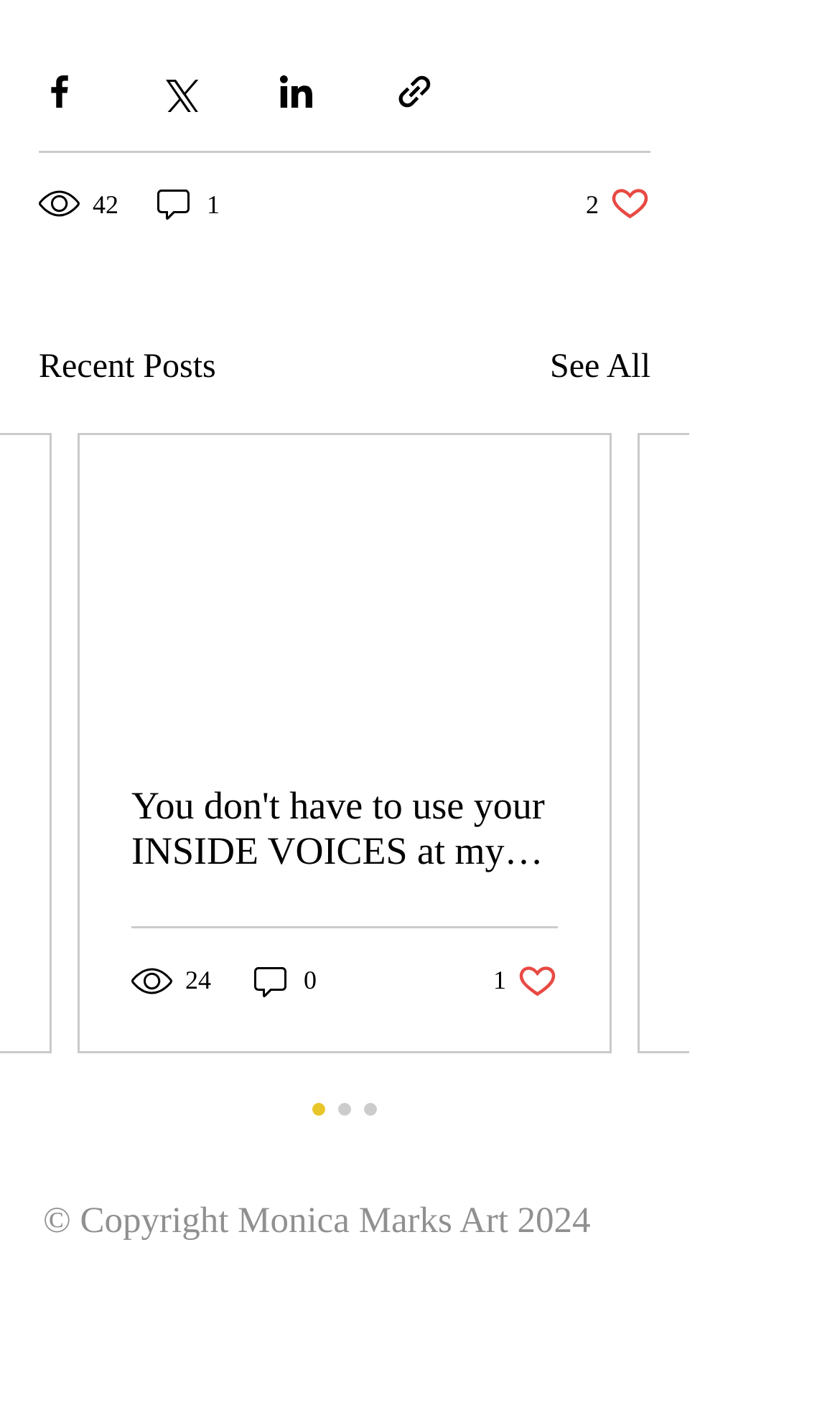Provide your answer to the question using just one word or phrase: What is the name of the copyright holder?

Monica Marks Art